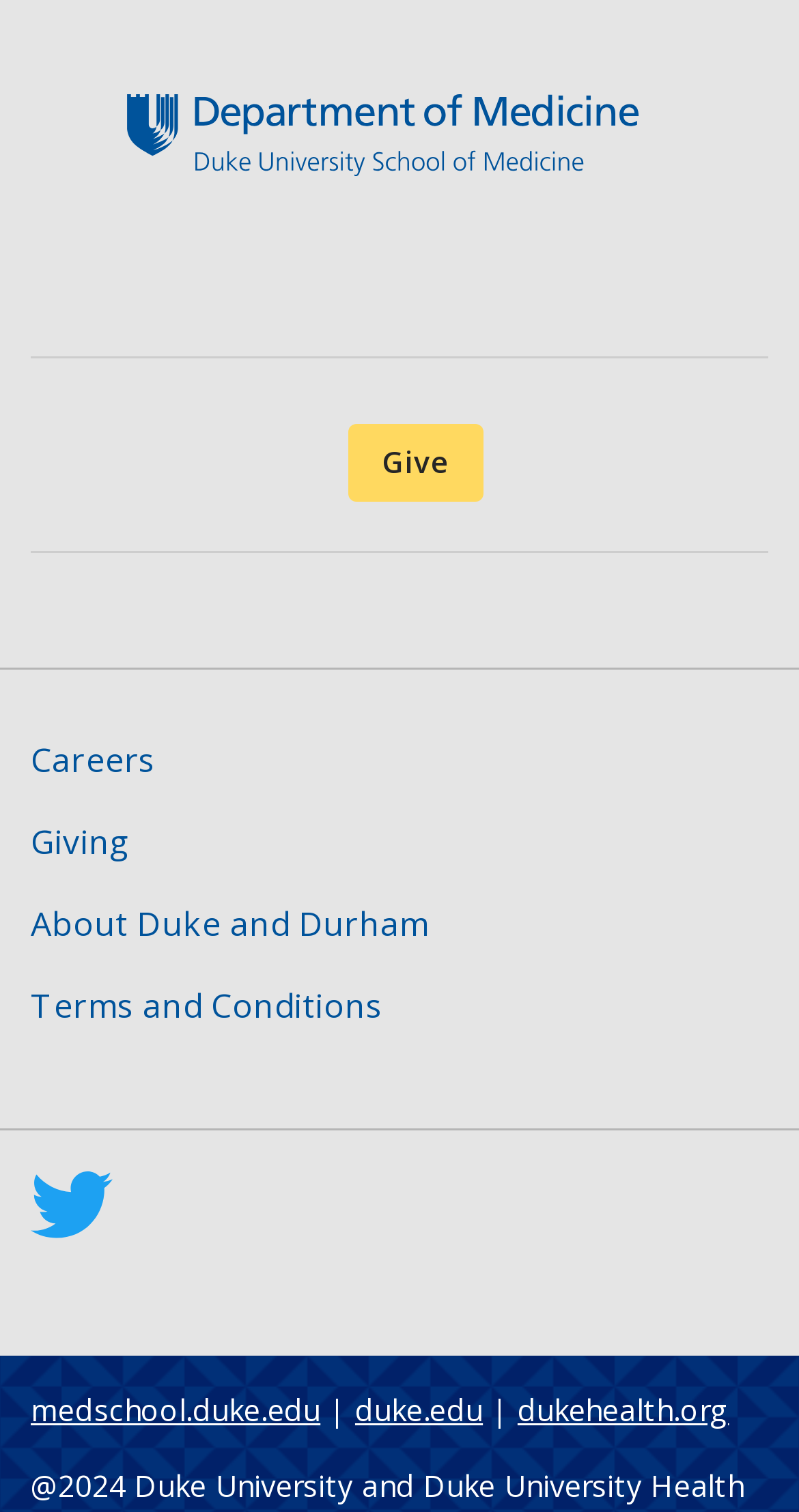Extract the bounding box of the UI element described as: "About Duke and Durham".

[0.038, 0.583, 0.962, 0.637]